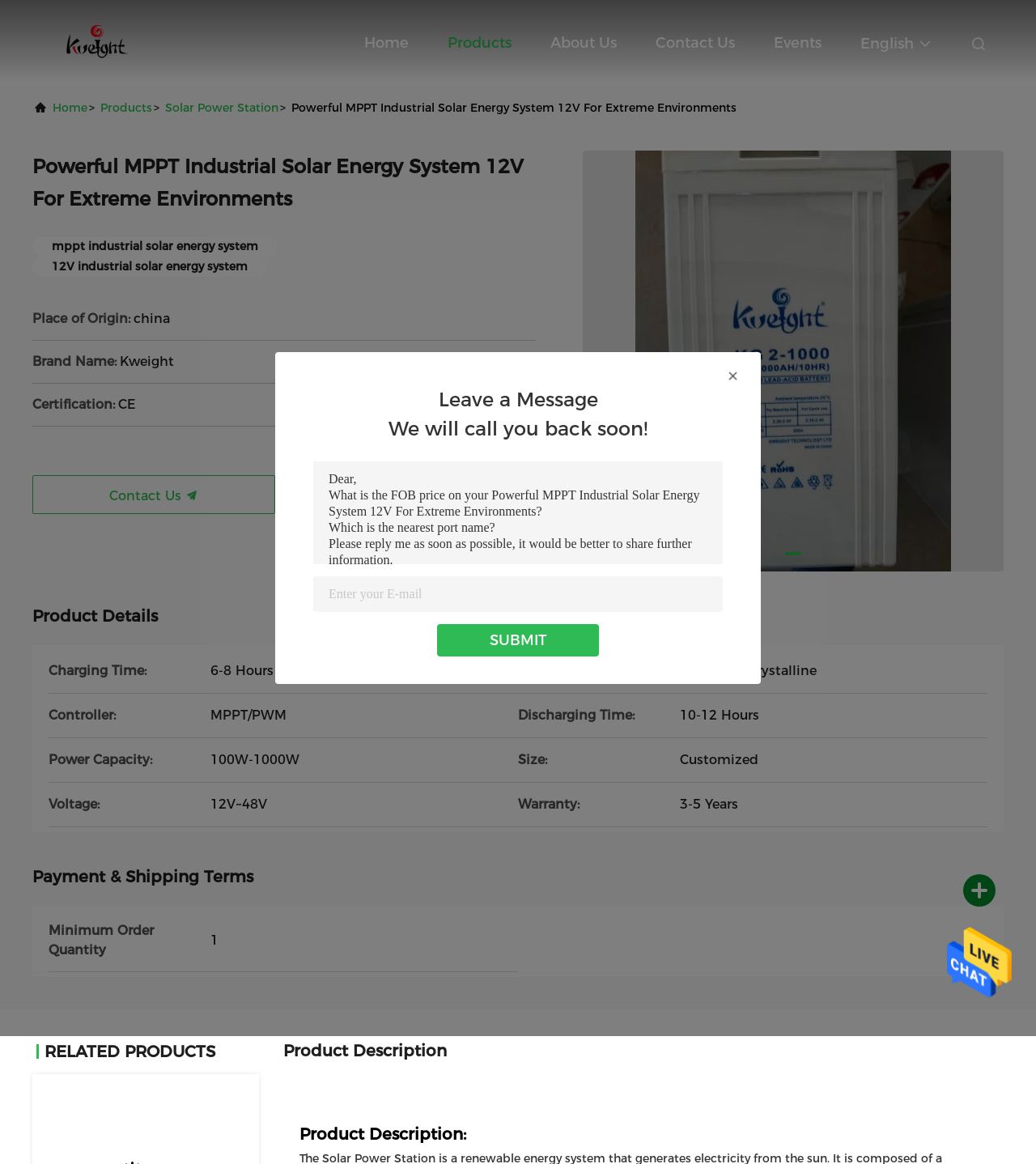Explain the webpage's layout and main content in detail.

This webpage is about a product called "Powerful MPPT Industrial Solar Energy System 12V For Extreme Environments" from a Chinese company, Shenzhen Kweight Development Co., Ltd. 

At the top of the page, there is a navigation menu with links to "Home", "Products", "About Us", "Contact Us", and "Events". Below the navigation menu, there is a heading with the product name, followed by a brief description of the product.

On the left side of the page, there is a section with product details, including "Place of Origin", "Brand Name", "Certification", and other specifications. Below this section, there is a "Product Details" heading, followed by a list of product features, such as "Charging Time", "Solar Panel", "Controller", and "Power Capacity".

On the right side of the page, there is a section with a "Leave a Message" heading, where users can enter their inquiry details and submit a message. There is also a "SUBMIT" button and a link to "Shenzhen Kweight Development Co.,Ltd".

At the bottom of the page, there are links to "RELATED PRODUCTS" and a "Product Description" section, which appears to be empty. There are also some social media links and a "all" button.

Throughout the page, there are several images, including a product image and a company logo.